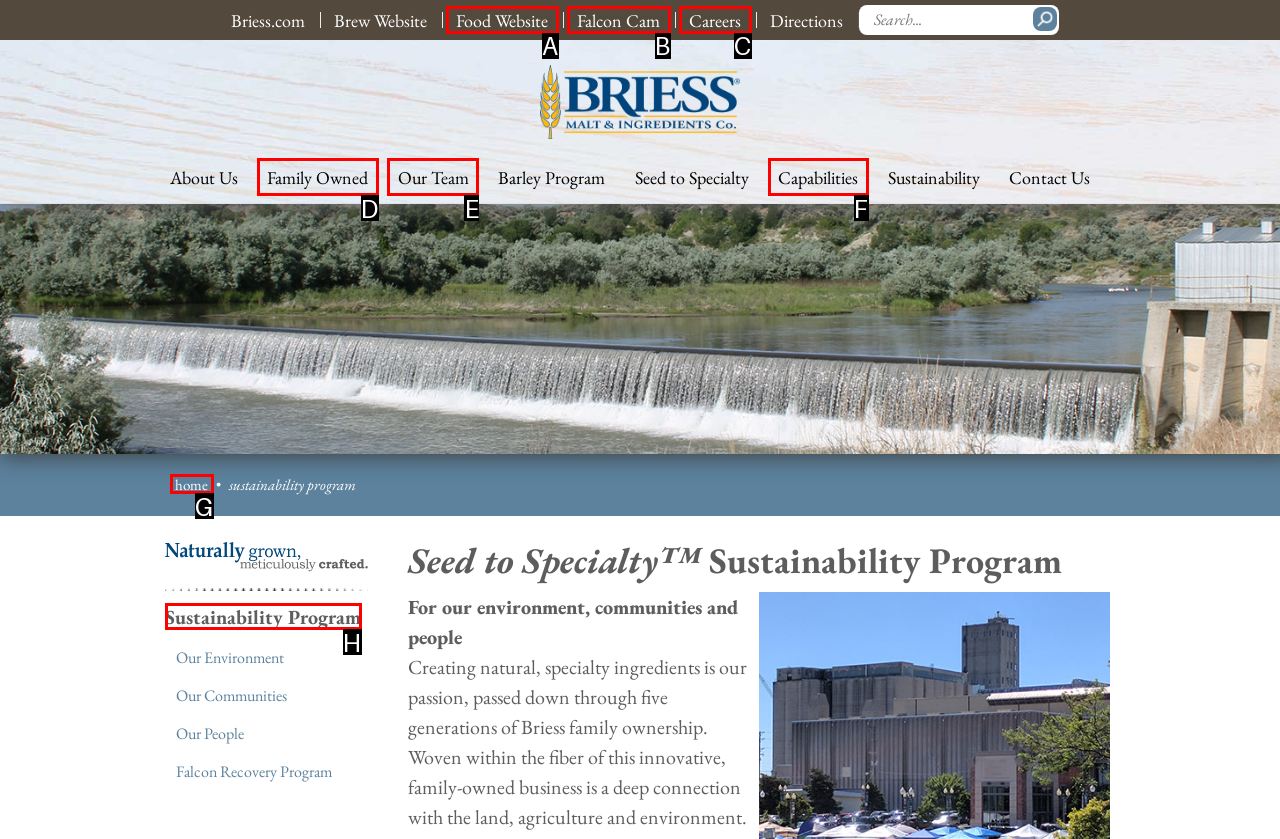Which HTML element among the options matches this description: Careers? Answer with the letter representing your choice.

C